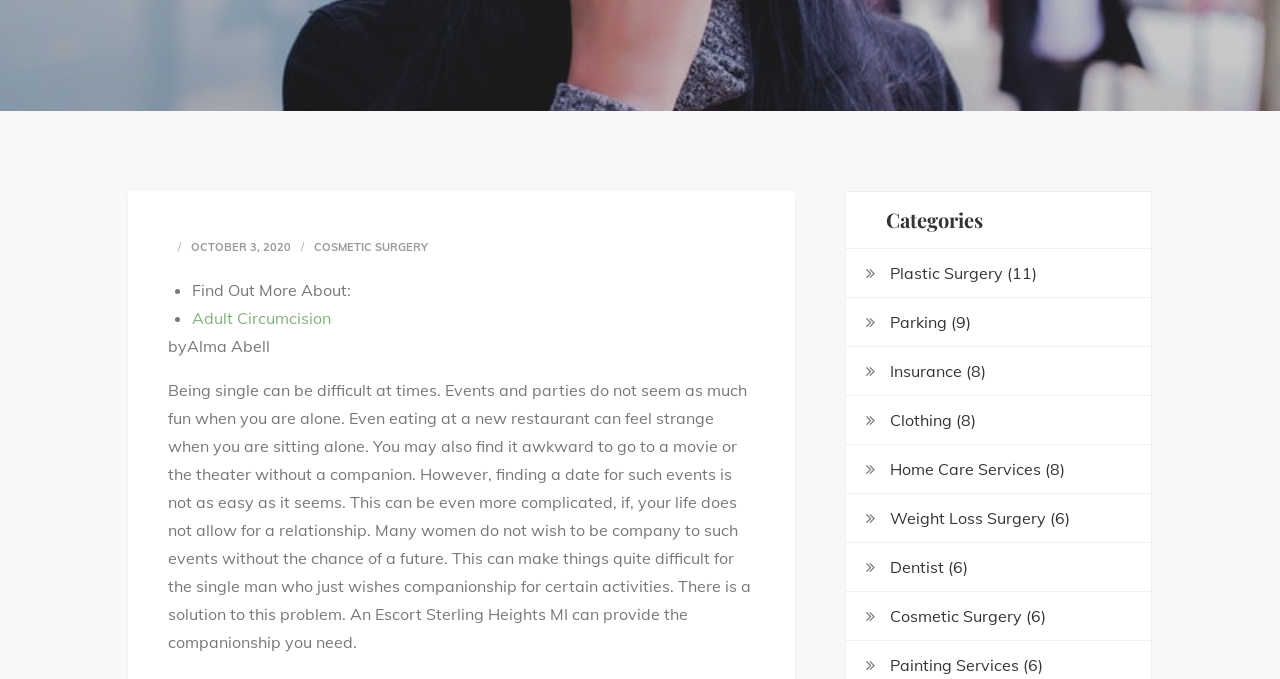Given the element description "Plastic Surgery (11)", identify the bounding box of the corresponding UI element.

[0.695, 0.381, 0.81, 0.422]